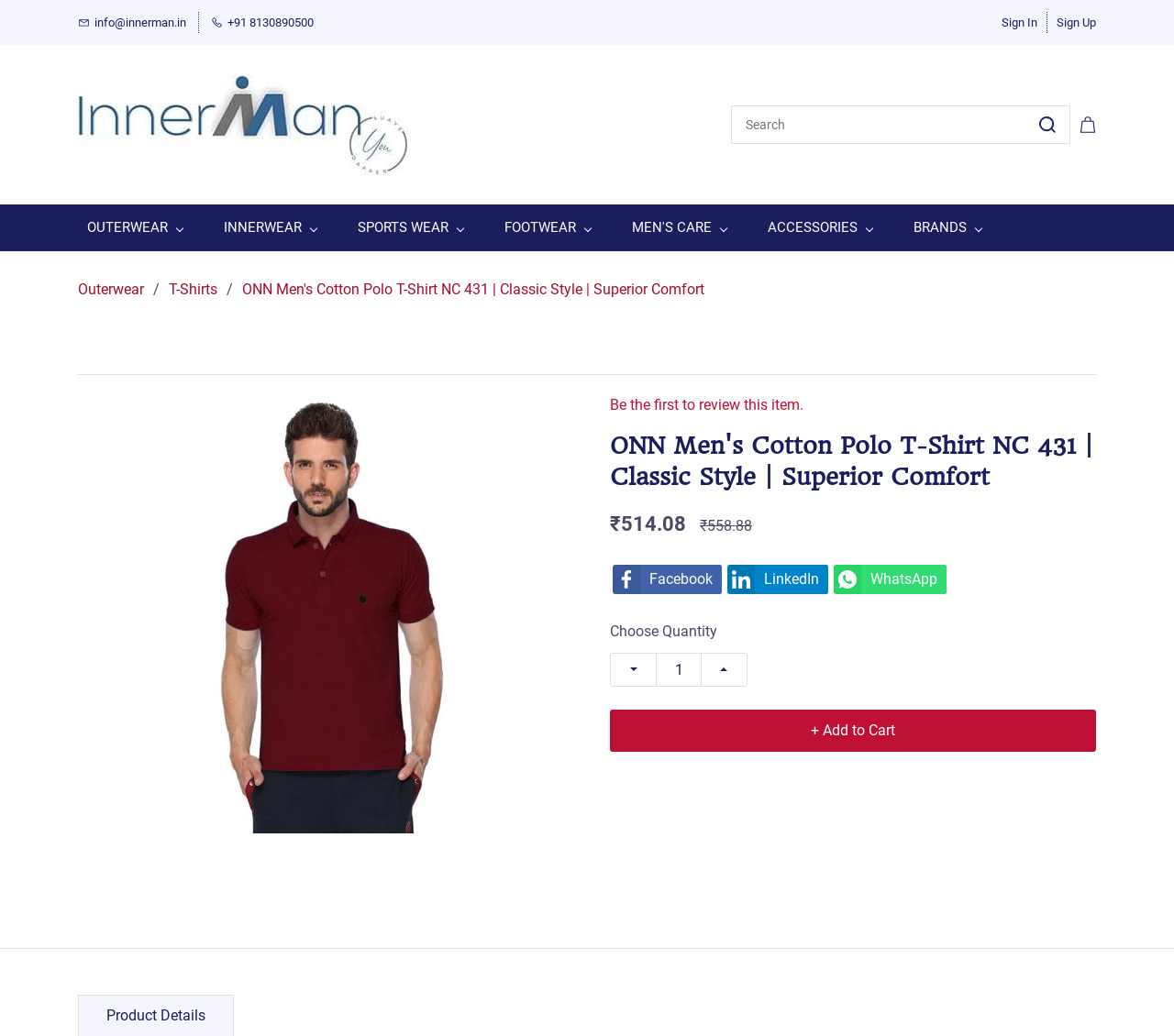Pinpoint the bounding box coordinates of the element you need to click to execute the following instruction: "Add to cart". The bounding box should be represented by four float numbers between 0 and 1, in the format [left, top, right, bottom].

[0.691, 0.696, 0.762, 0.713]